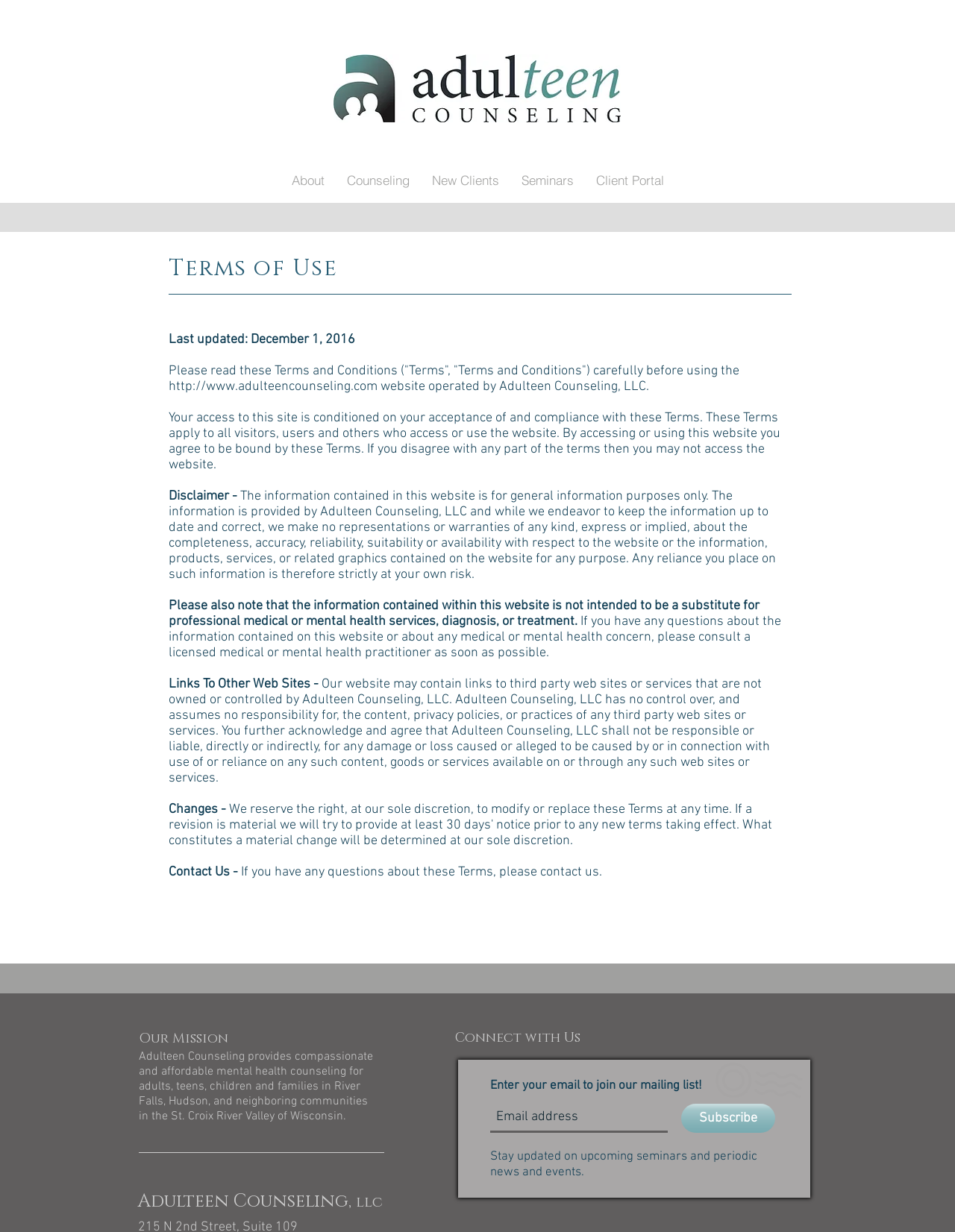Utilize the information from the image to answer the question in detail:
What is the purpose of the website?

The website appears to be providing information about Adulteen Counseling, including its mission, services, and terms of use. The website does not seem to be an e-commerce site or a blog, but rather a informational website about the counseling service.